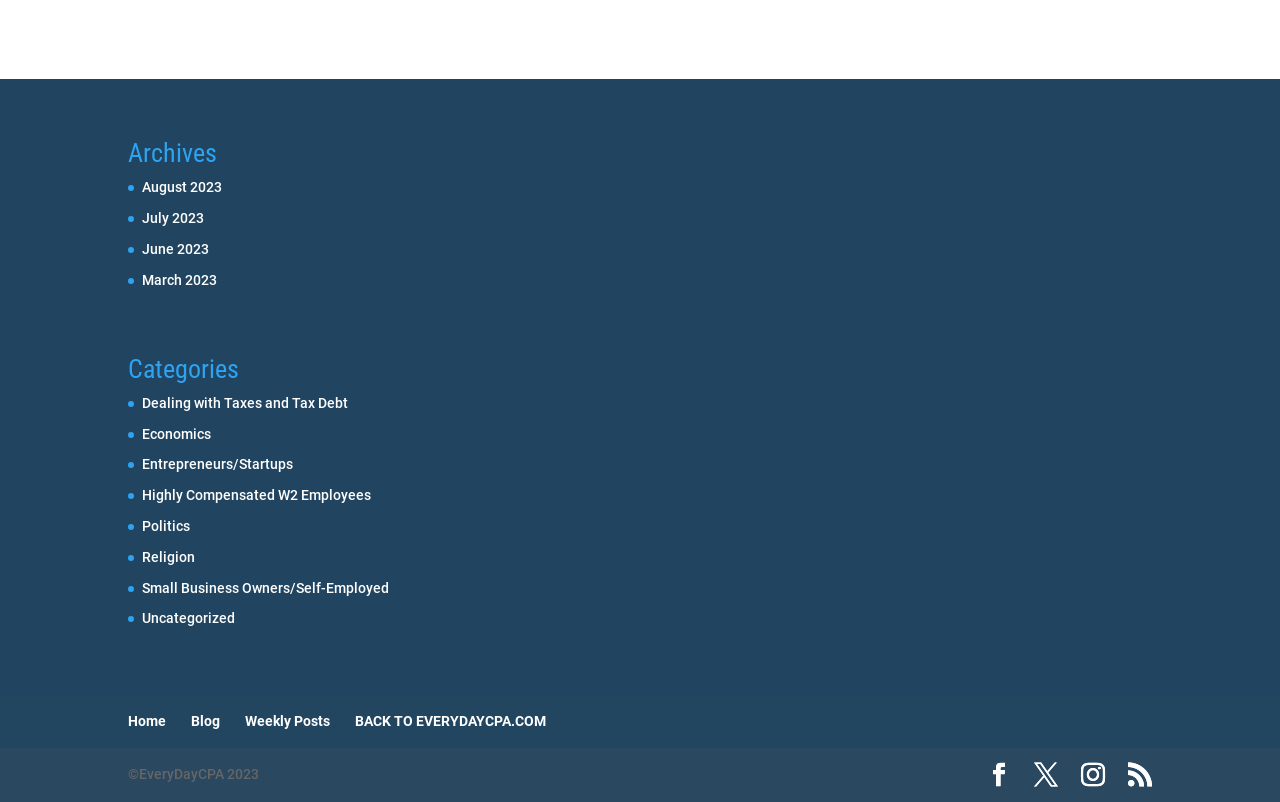How many navigation links are at the bottom?
Examine the webpage screenshot and provide an in-depth answer to the question.

I counted the number of links at the bottom of the page, which are 'Home', 'Blog', 'Weekly Posts', and 'BACK TO EVERYDAYCPA.COM', totaling 4 navigation links.